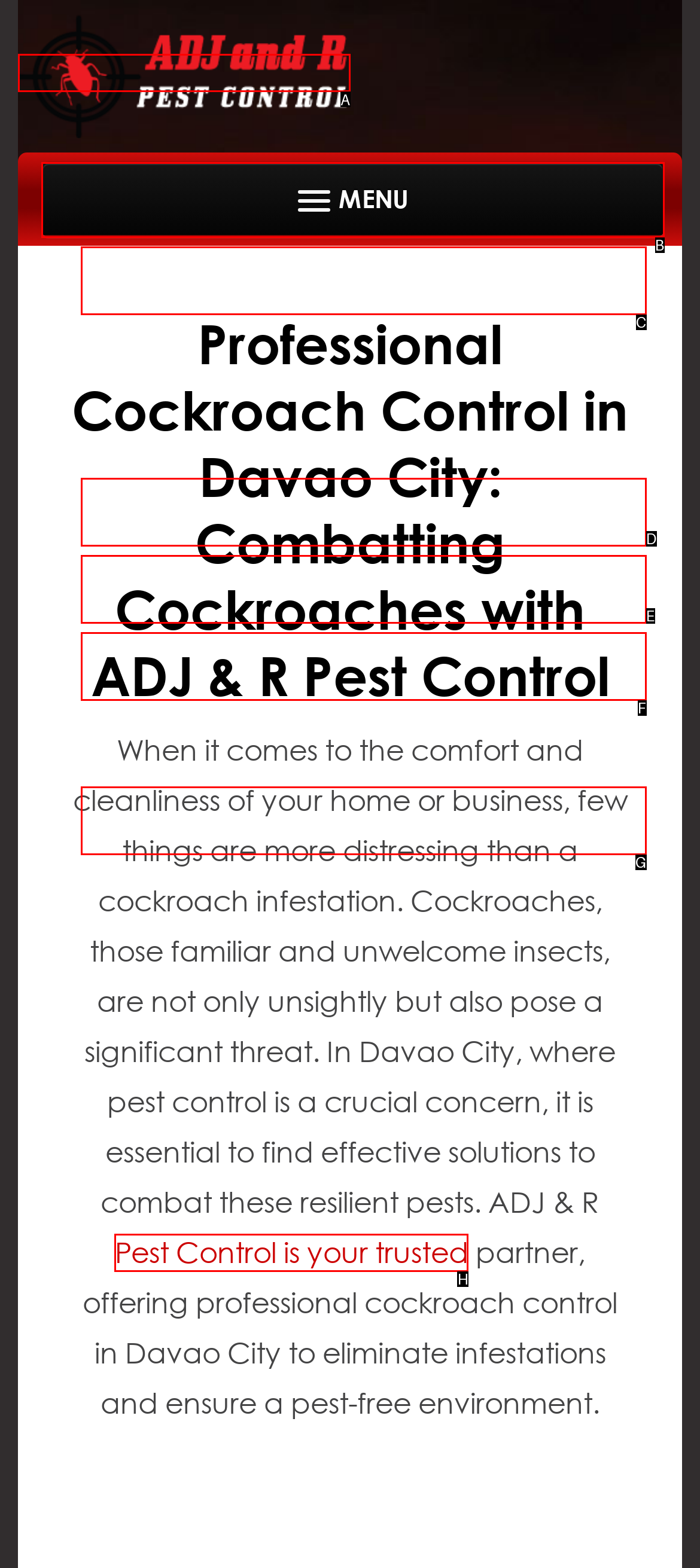Choose the letter of the UI element necessary for this task: Click the Pest Control is your trusted link
Answer with the correct letter.

H